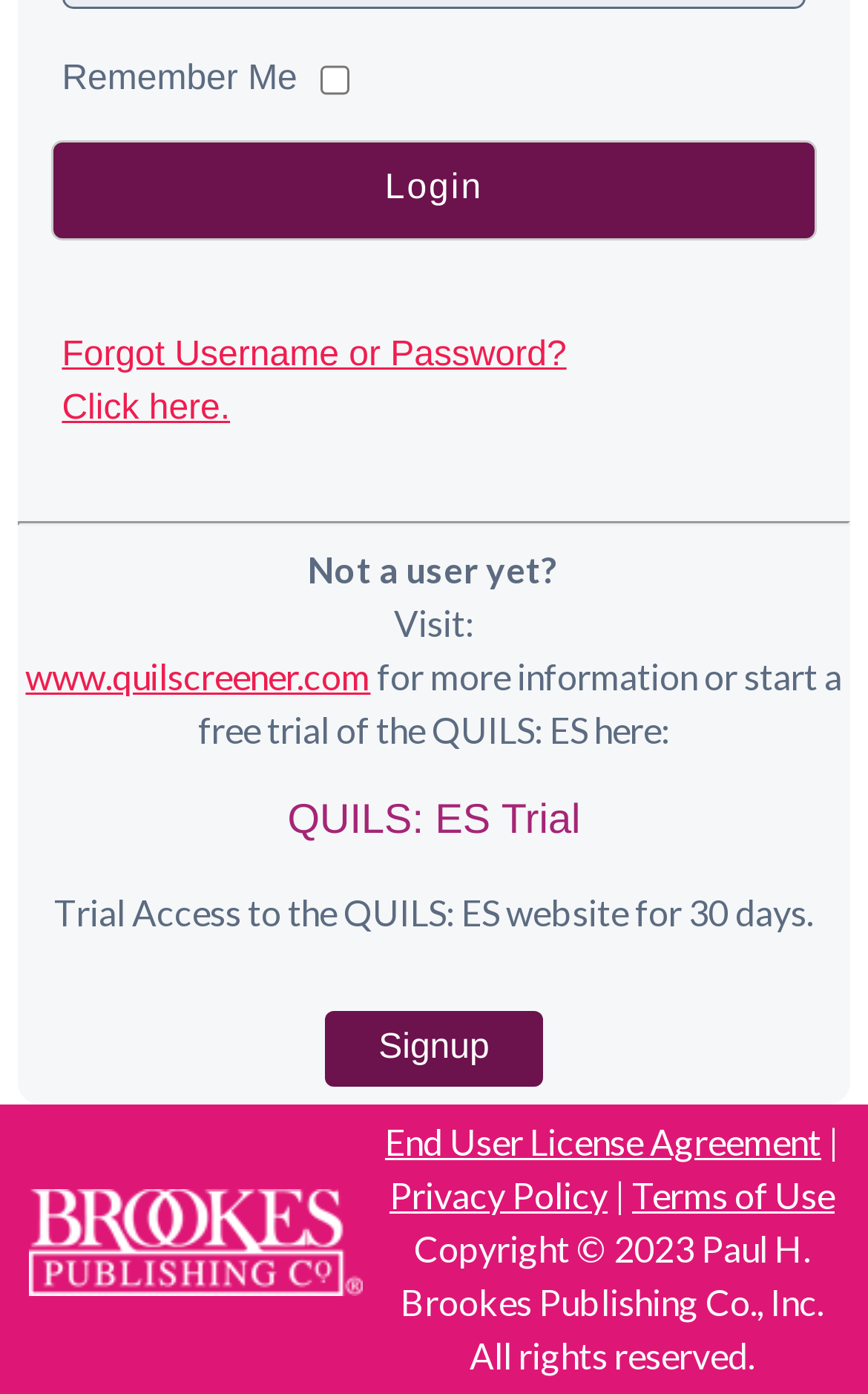Pinpoint the bounding box coordinates of the area that must be clicked to complete this instruction: "Visit the 'www.quilscreener.com' website".

[0.029, 0.469, 0.427, 0.5]